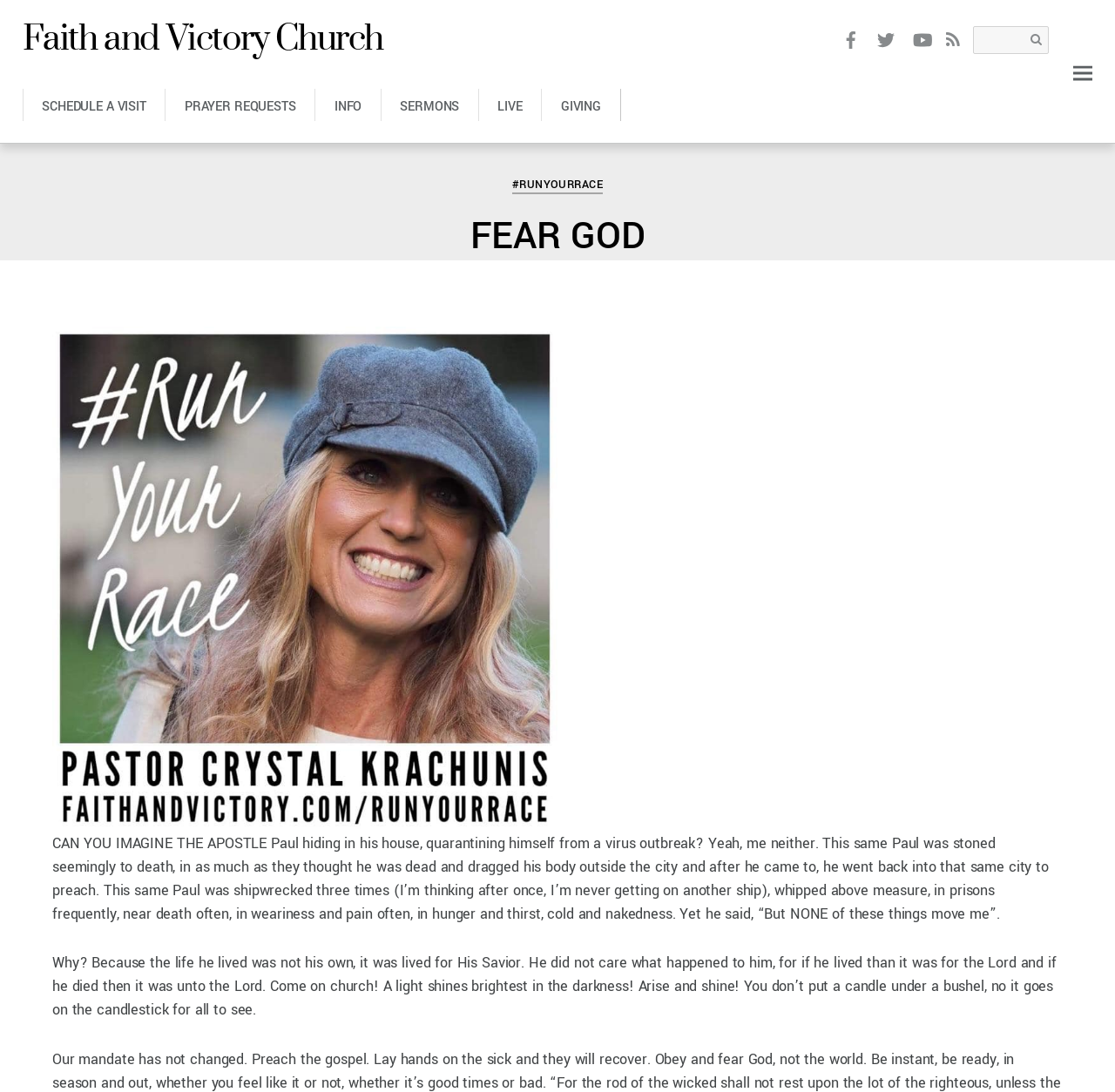Specify the bounding box coordinates of the element's area that should be clicked to execute the given instruction: "Schedule a visit". The coordinates should be four float numbers between 0 and 1, i.e., [left, top, right, bottom].

[0.02, 0.082, 0.148, 0.111]